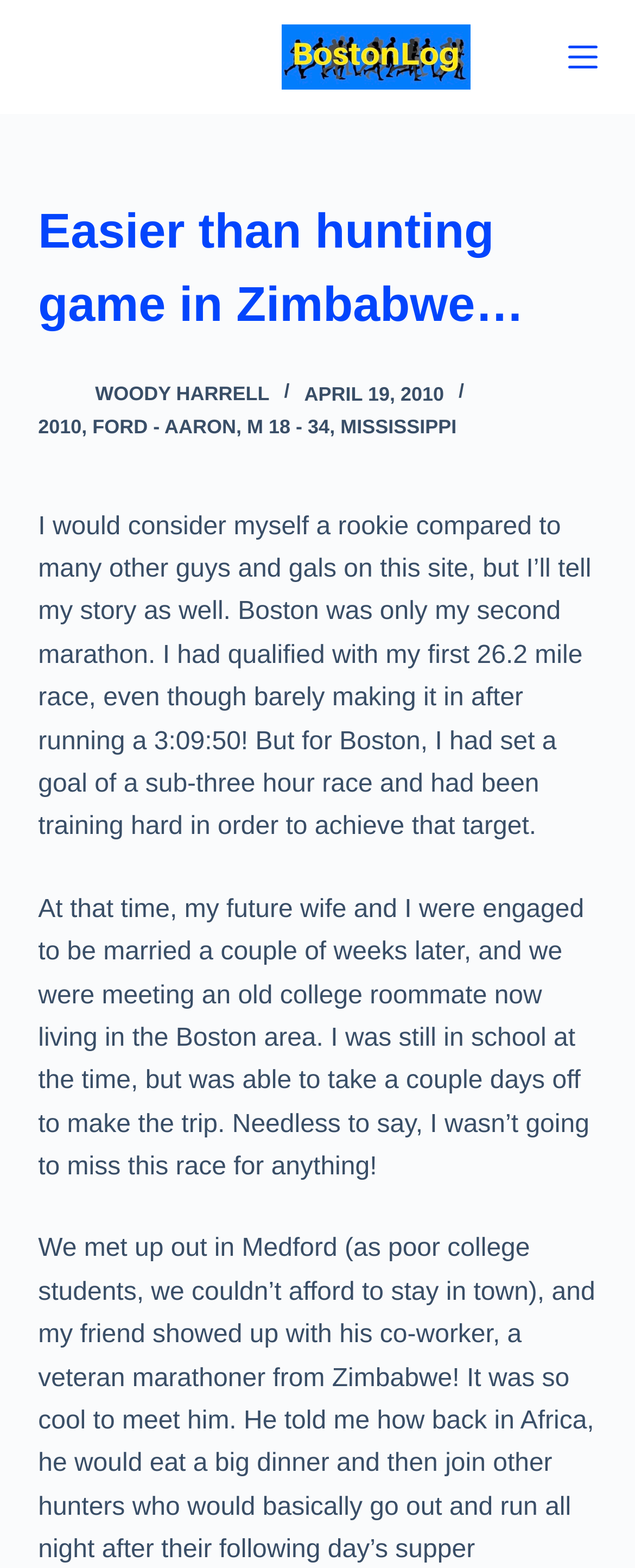Give a one-word or short phrase answer to the question: 
Where was the writer's future wife living at the time?

Boston area